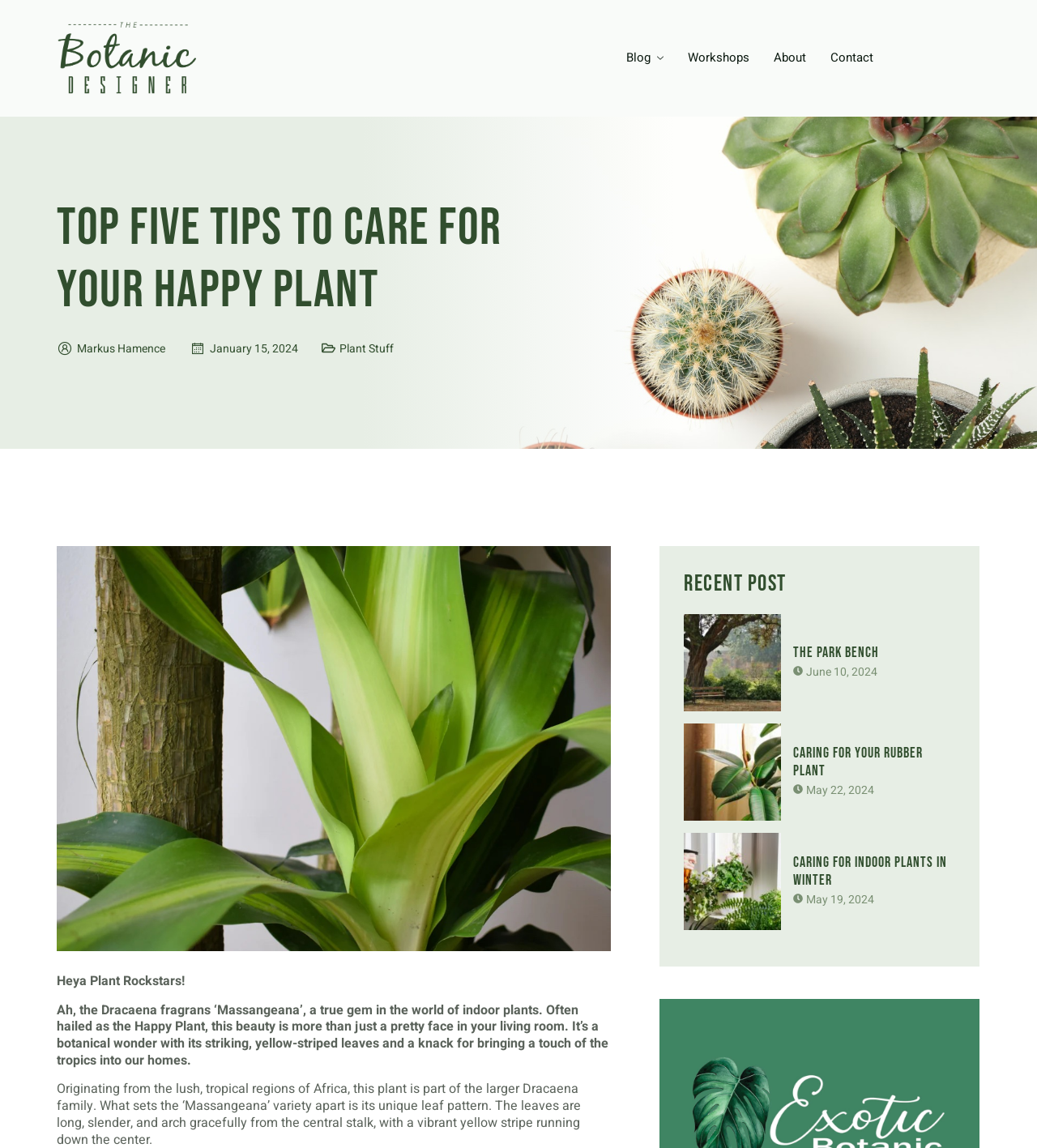Can you pinpoint the bounding box coordinates for the clickable element required for this instruction: "Read the article about 'Caring for Your Rubber Plant'"? The coordinates should be four float numbers between 0 and 1, i.e., [left, top, right, bottom].

[0.659, 0.63, 0.921, 0.715]